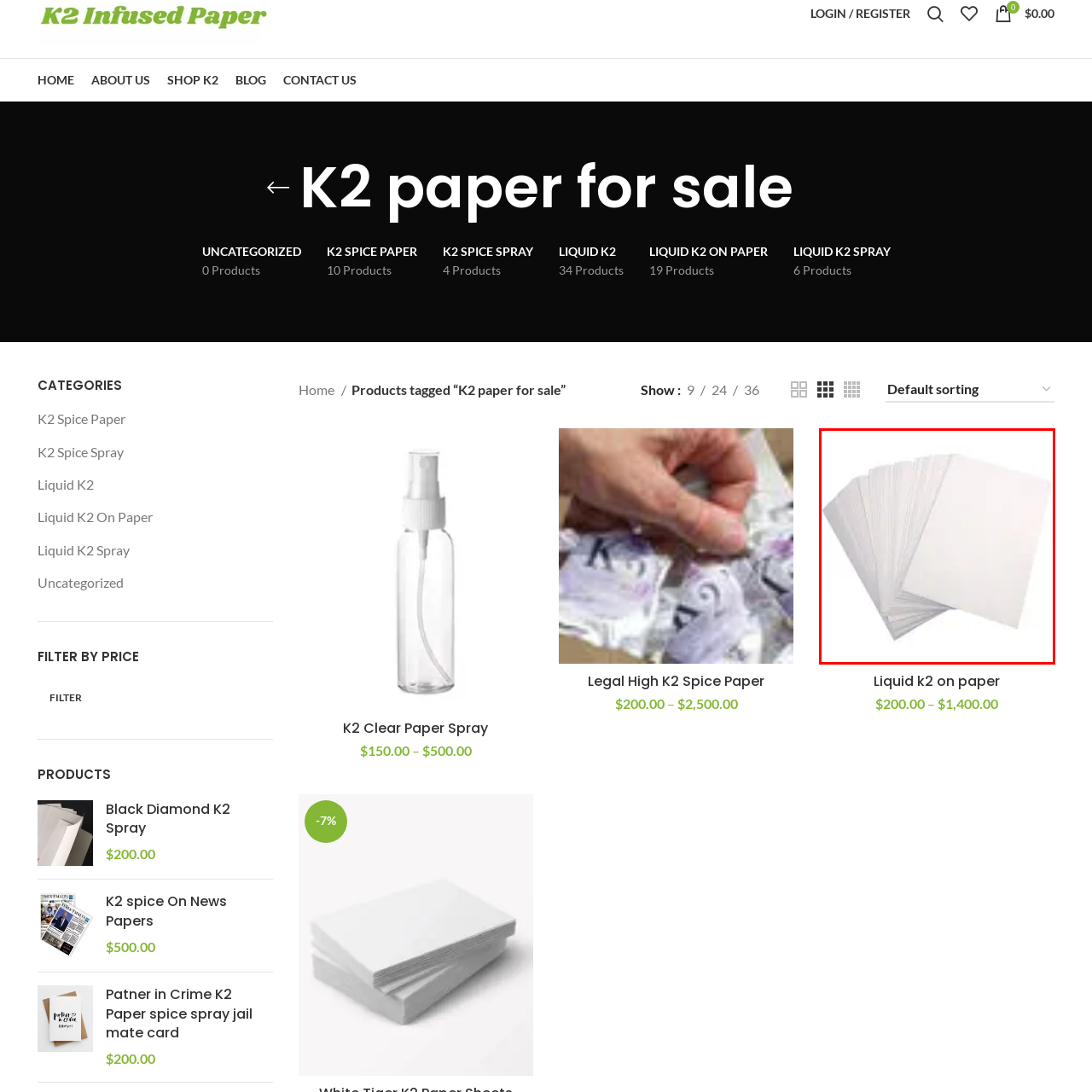Offer a complete and descriptive caption for the image marked by the red box.

The image showcases a stack of blank, white sheets of paper, presenting a clean and minimalistic aesthetic. This type of paper is commonly used for various purposes, including arts and crafts, printing, or as a canvas for writing and drawing. The texture appears smooth, suggesting that it may be suitable for ink or pencil, enabling vibrant colors and clear text. These sheets are likely part of a product offering labeled "Liquid K2 on Paper," highlighting their potential use in conjunction with K2 products, often associated with creative projects or specialty needs. The stack's arrangement emphasizes accessibility and convenience for users looking to utilize them in their projects.